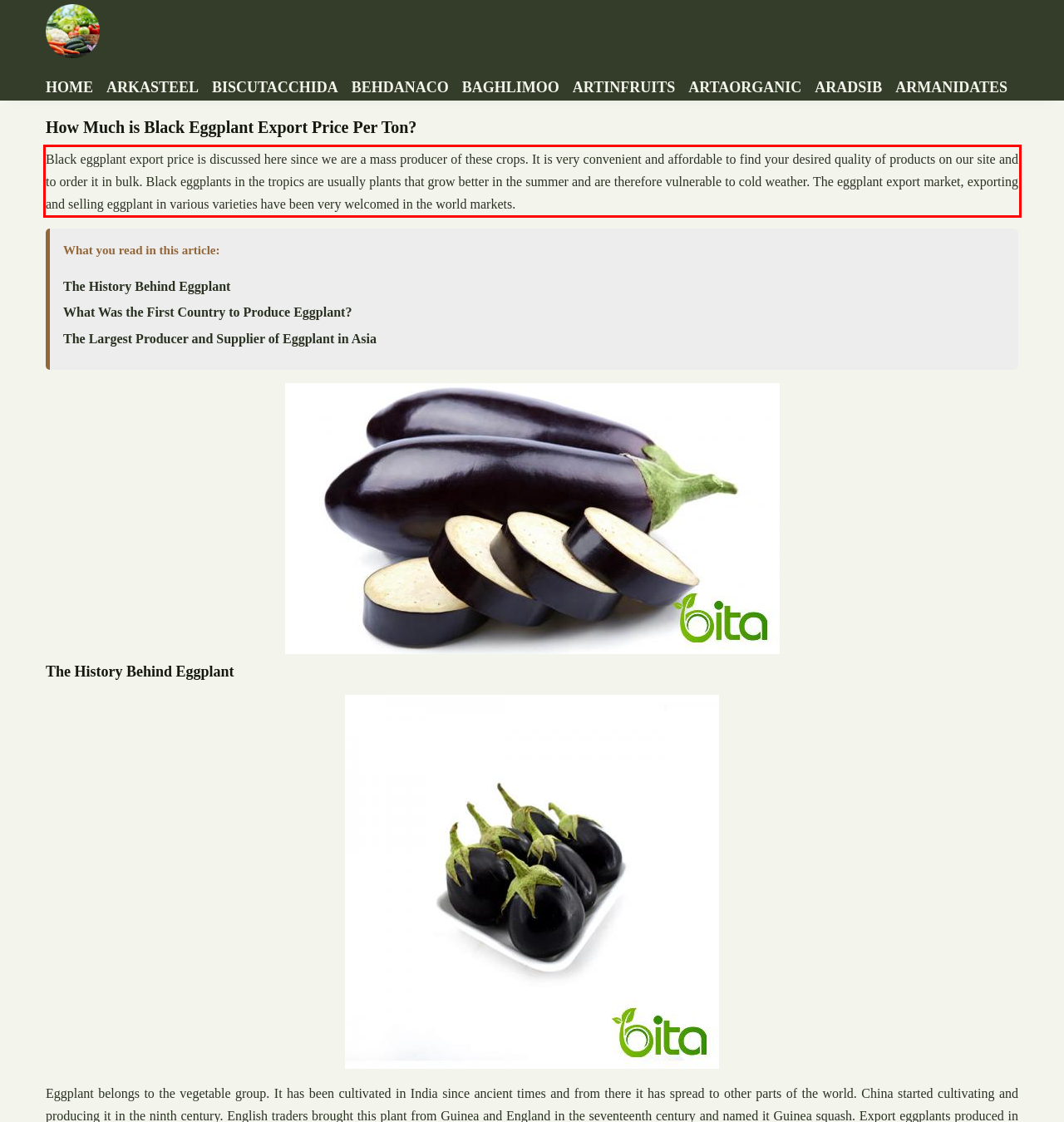Please look at the webpage screenshot and extract the text enclosed by the red bounding box.

Black eggplant export price is discussed here since we are a mass producer of these crops. It is very convenient and affordable to find your desired quality of products on our site and to order it in bulk. Black eggplants in the tropics are usually plants that grow better in the summer and are therefore vulnerable to cold weather. The eggplant export market, exporting and selling eggplant in various varieties have been very welcomed in the world markets.